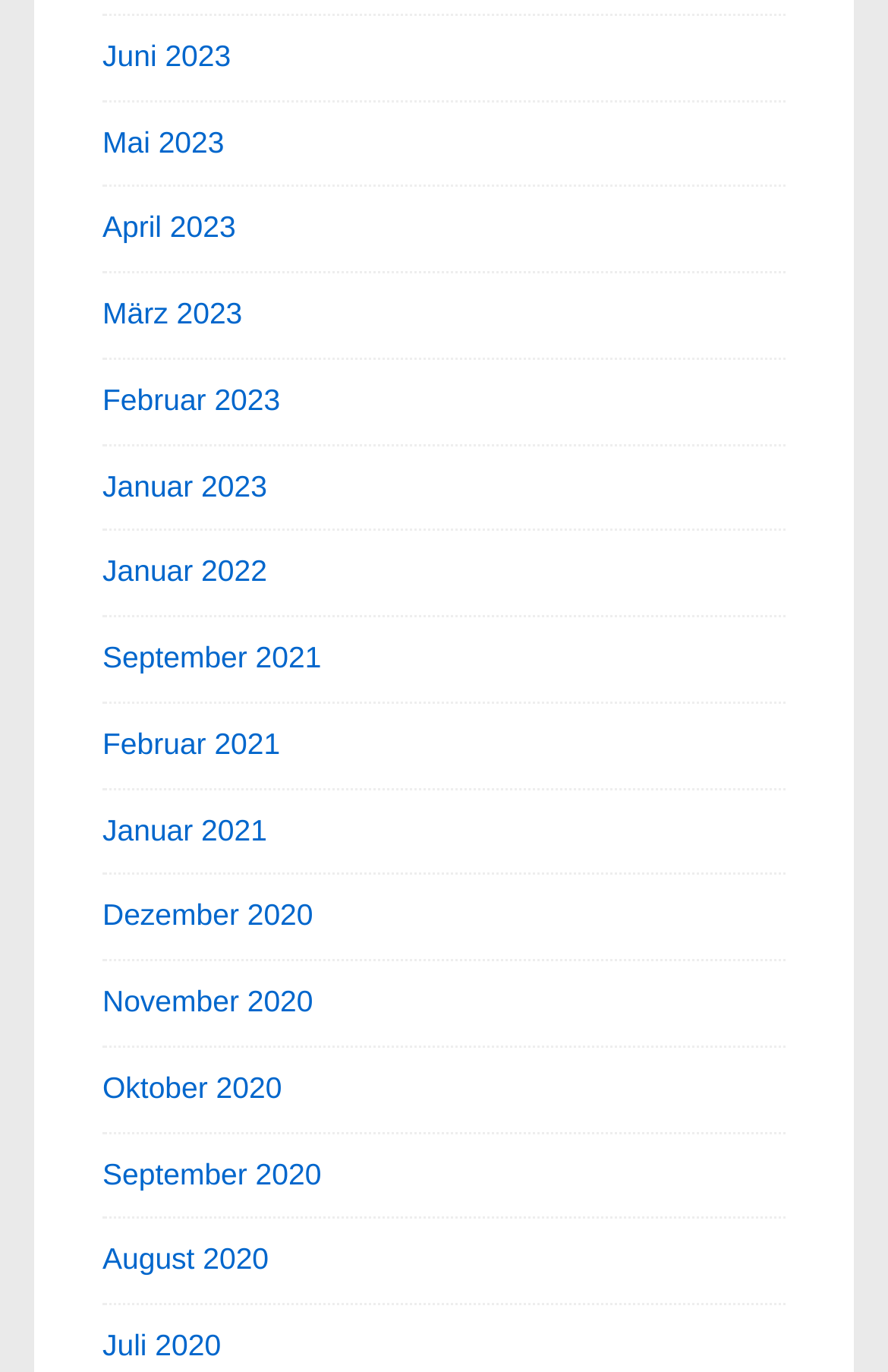Please specify the bounding box coordinates of the element that should be clicked to execute the given instruction: 'view January 2022'. Ensure the coordinates are four float numbers between 0 and 1, expressed as [left, top, right, bottom].

[0.115, 0.404, 0.301, 0.429]